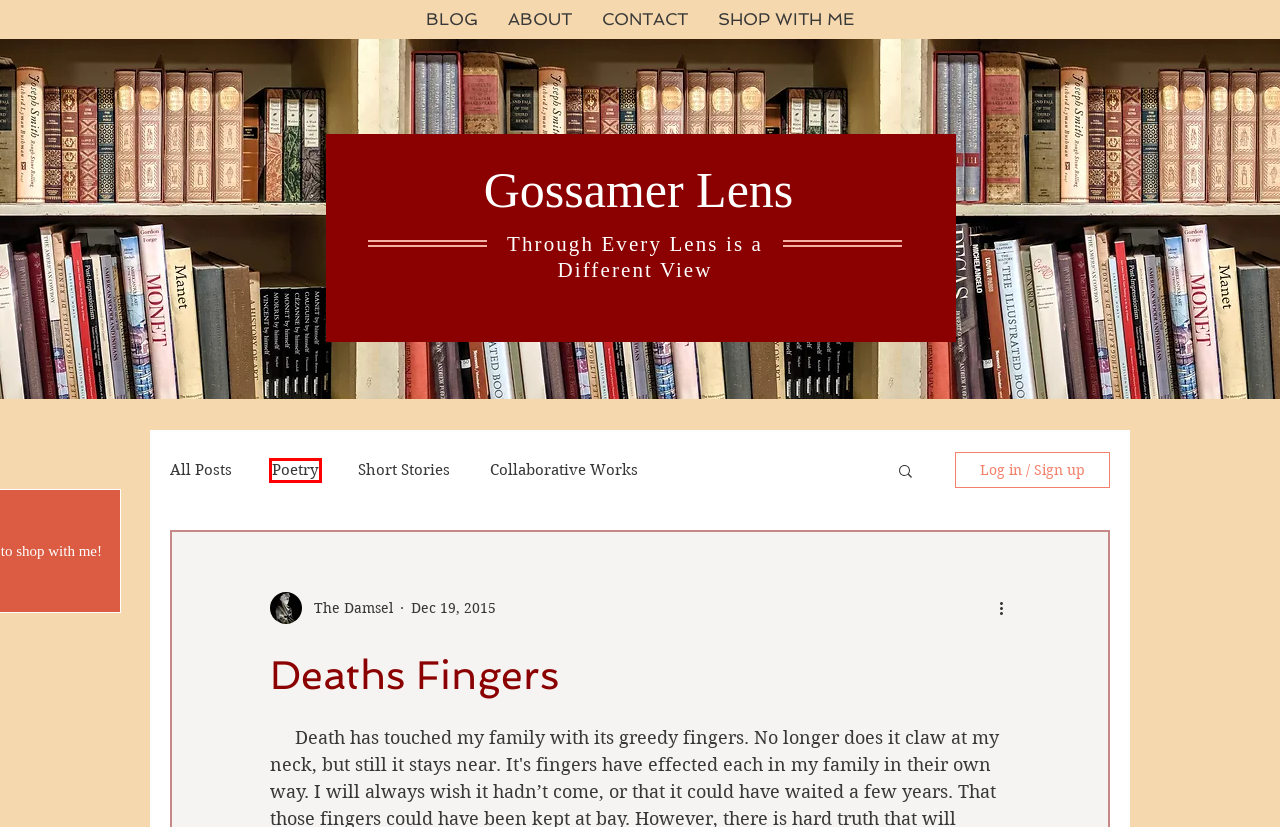You are presented with a screenshot of a webpage containing a red bounding box around a particular UI element. Select the best webpage description that matches the new webpage after clicking the element within the bounding box. Here are the candidates:
A. Collaborative Works
B. The Birth of a World
C. #Anxiety
D. Short Stories
E. About | Gossamer Lens
F. Poetry
G. Blogger | Gossamer Lens
H. CONTACT | Gossamer Lens

F